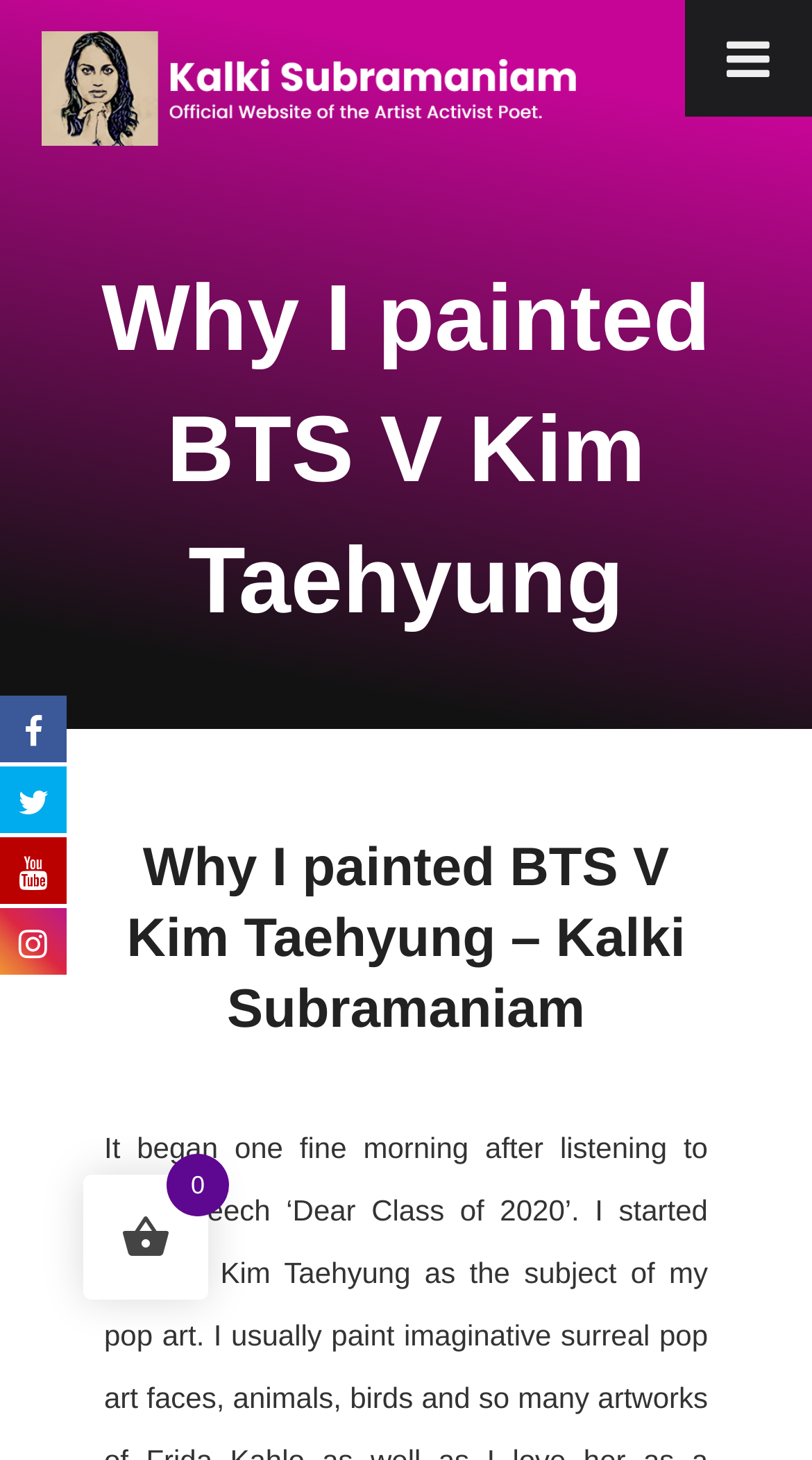How many social media links are there?
Provide an in-depth and detailed explanation in response to the question.

I counted four link elements with Unicode characters '', '', '', and '' at coordinates [0.0, 0.474, 0.082, 0.522], [0.0, 0.522, 0.082, 0.571], [0.0, 0.571, 0.082, 0.619], and [0.0, 0.619, 0.082, 0.668] respectively, which are likely social media links.